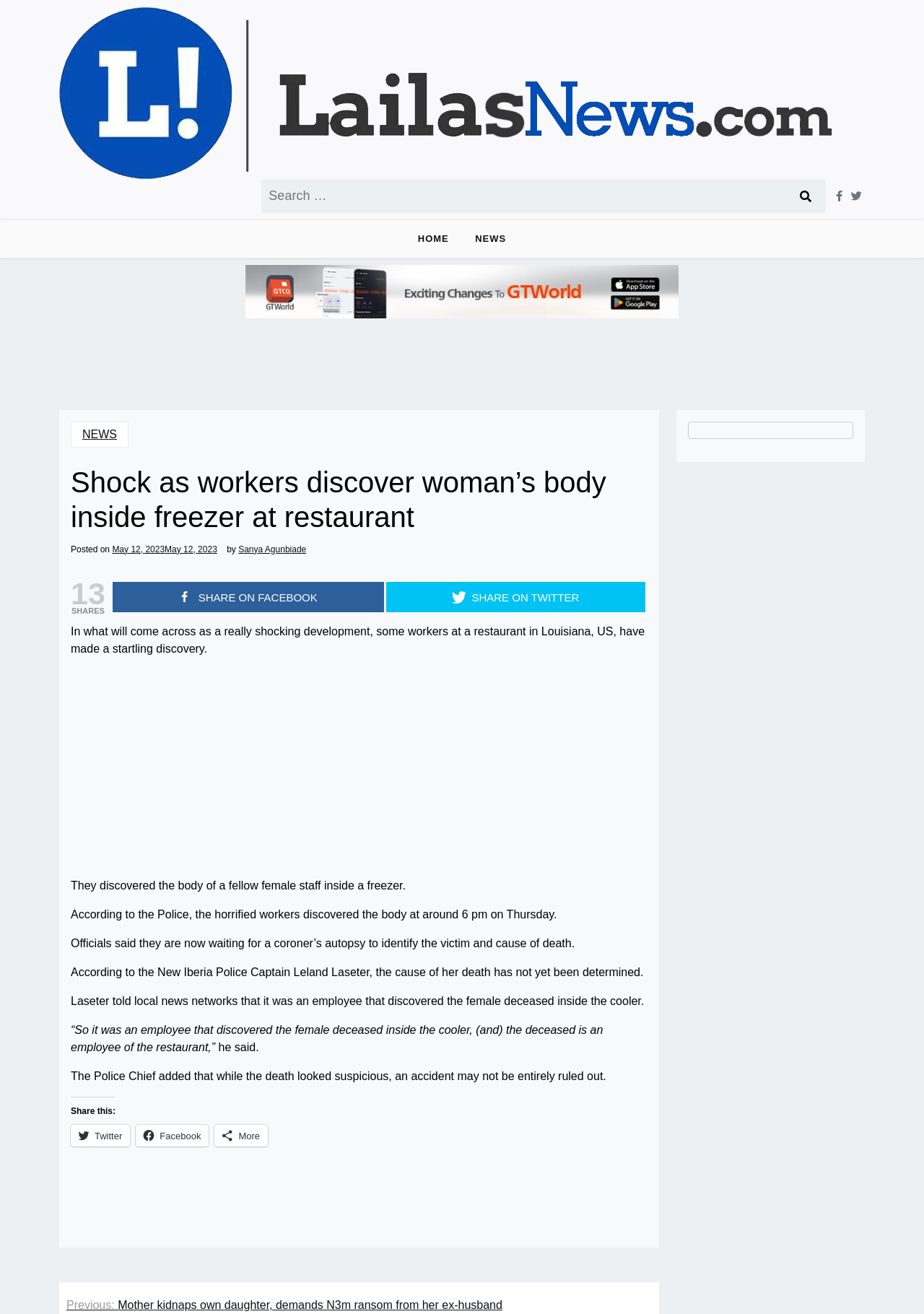Detail the various sections and features present on the webpage.

This webpage appears to be a news article page. At the top left, there is a logo of "Lailasnews" with a link to the homepage. Next to the logo, there is a search bar with a search button. On the top right, there are several links to social media platforms and a "HOME" and "NEWS" link.

Below the top navigation bar, there is a main article section. The article's title, "Shock as workers discover woman’s body inside freezer at restaurant", is prominently displayed at the top of this section. Below the title, there is a header section with the article's posted date, "May 12, 2023", and the author's name, "Sanya Agunbiade".

The main article content is divided into several paragraphs, describing a shocking discovery made by workers at a restaurant in Louisiana, US. The article reports that the workers found a woman's body inside a freezer at the restaurant, and the police are currently investigating the incident.

On the right side of the article, there are several social media sharing links, including Facebook, Twitter, and more. At the bottom of the article, there is a "Post navigation" section with a link to a previous article.

There is also an advertisement iframe embedded in the article content, taking up a significant portion of the page.